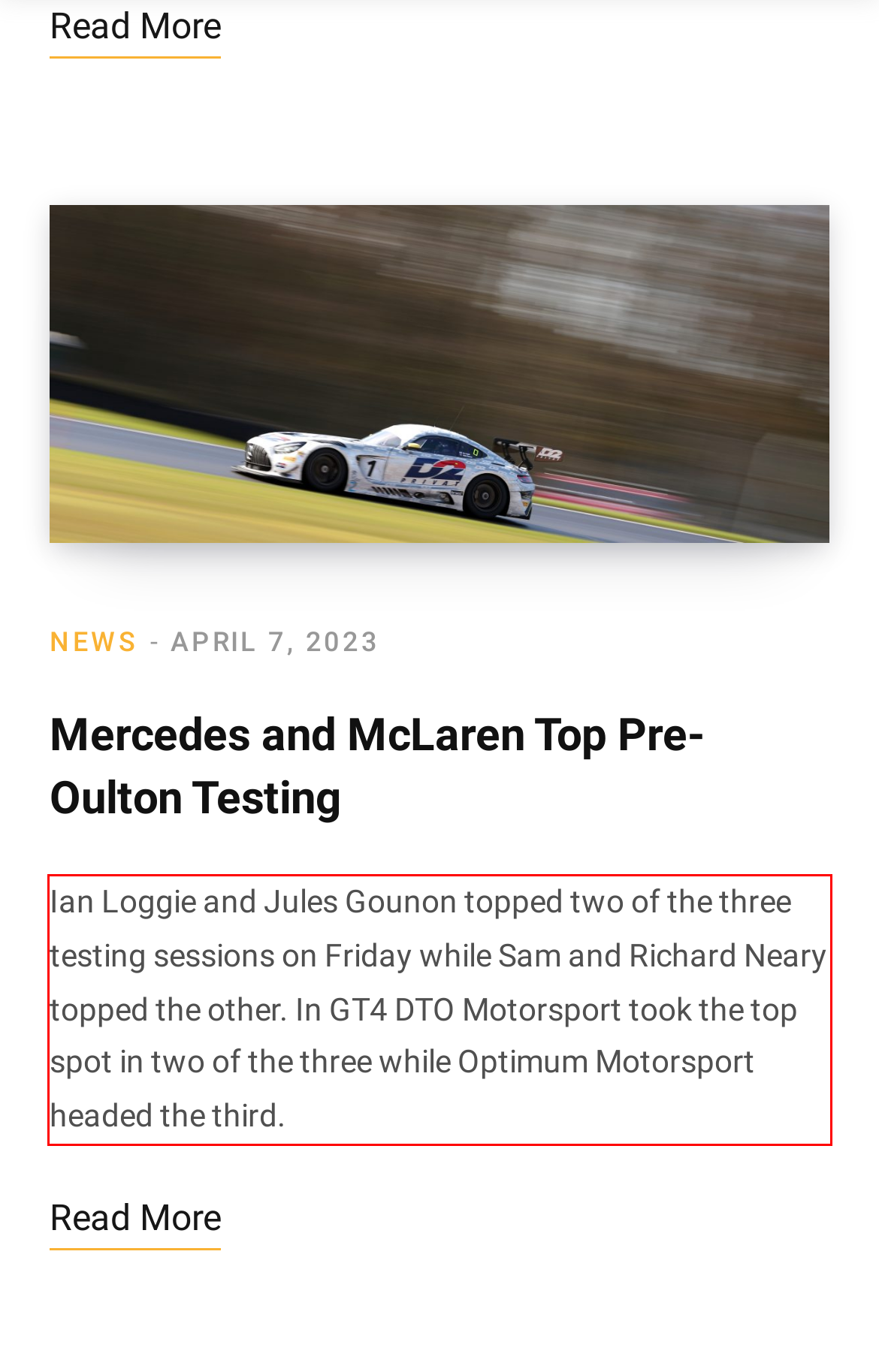Please perform OCR on the text content within the red bounding box that is highlighted in the provided webpage screenshot.

Ian Loggie and Jules Gounon topped two of the three testing sessions on Friday while Sam and Richard Neary topped the other. In GT4 DTO Motorsport took the top spot in two of the three while Optimum Motorsport headed the third.